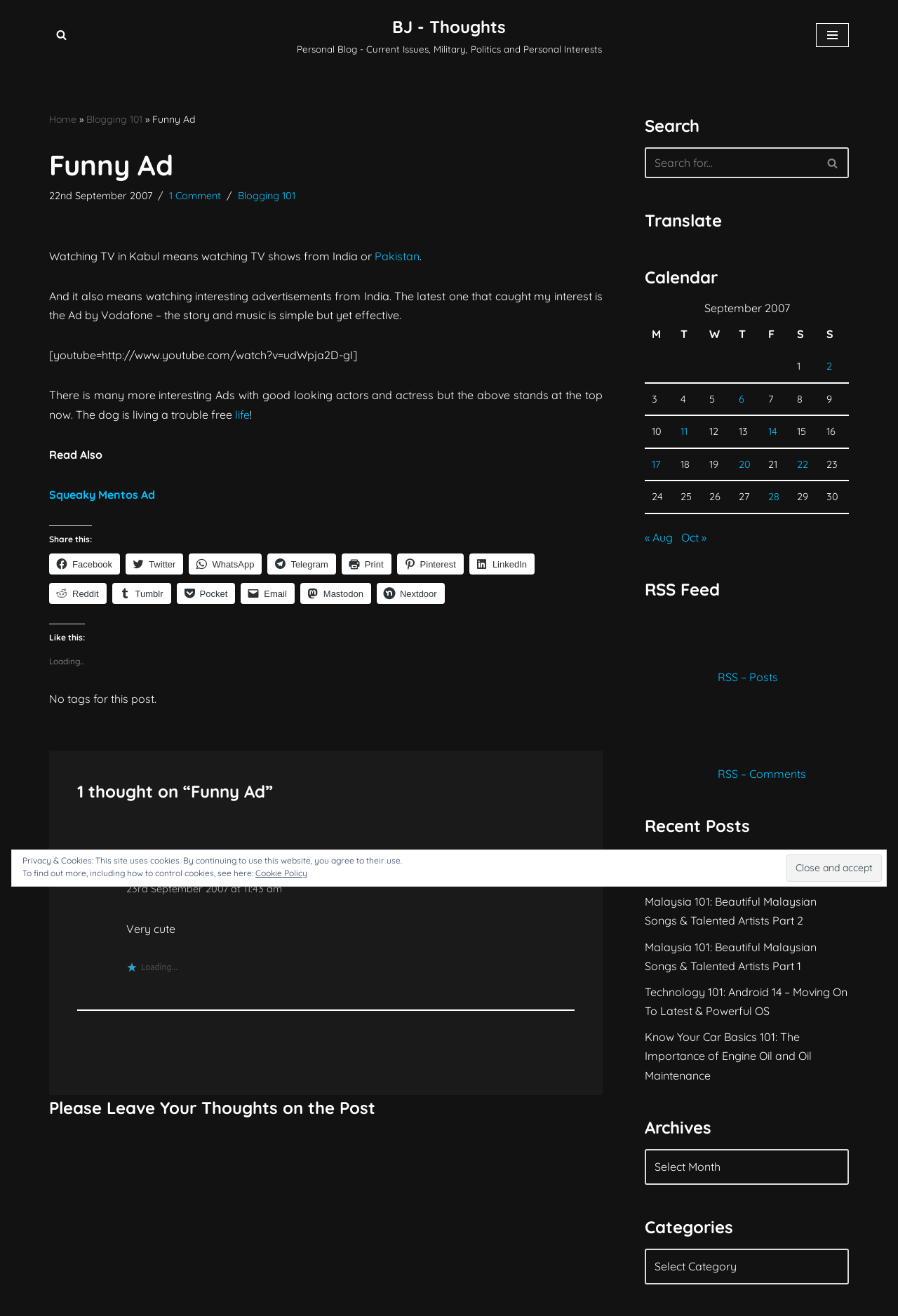Find and provide the bounding box coordinates for the UI element described with: "parent_node: Search for... aria-label="Search"".

[0.91, 0.112, 0.945, 0.136]